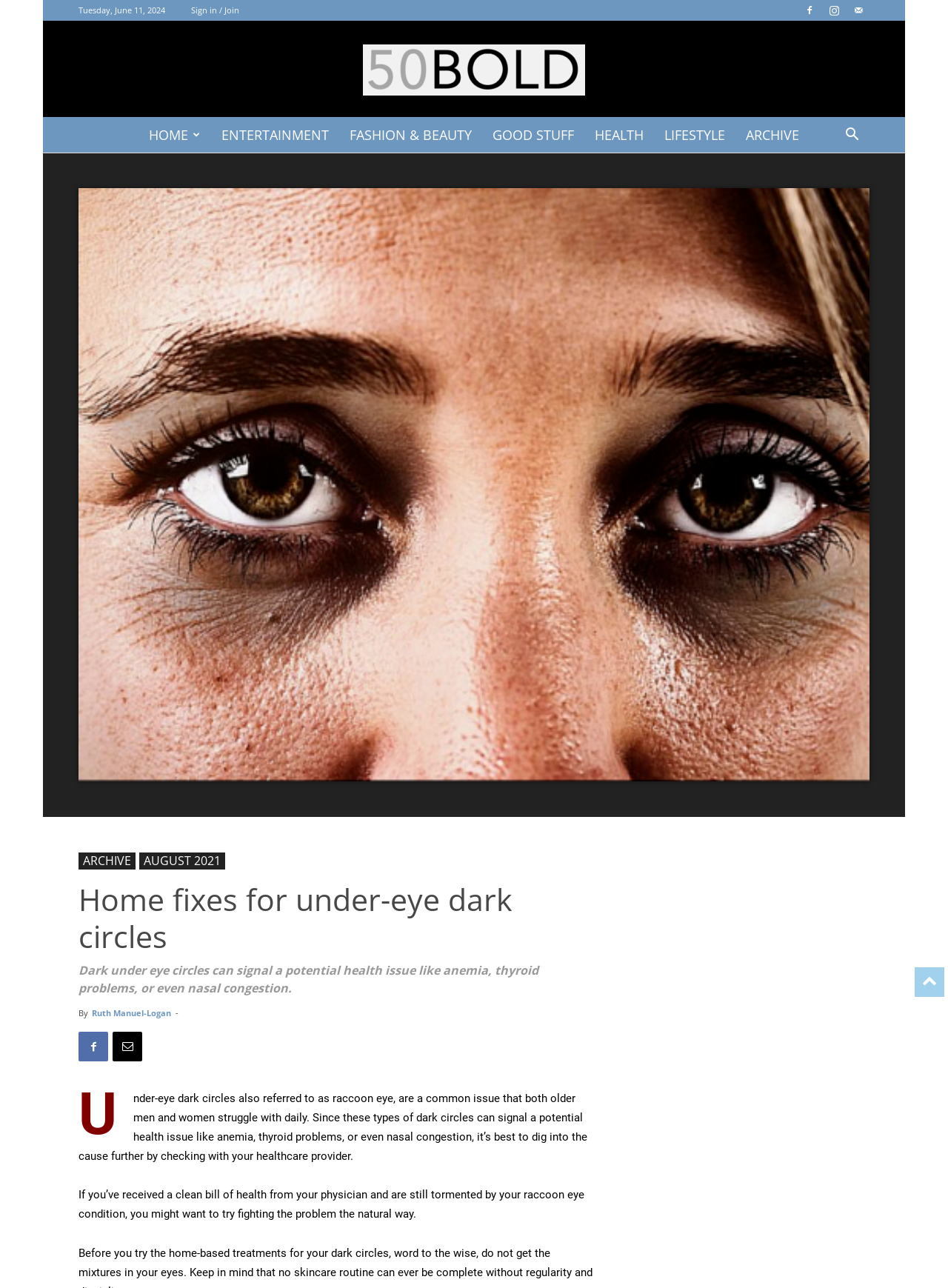Pinpoint the bounding box coordinates for the area that should be clicked to perform the following instruction: "Click on the 'Ruth Manuel-Logan' author link".

[0.097, 0.782, 0.18, 0.791]